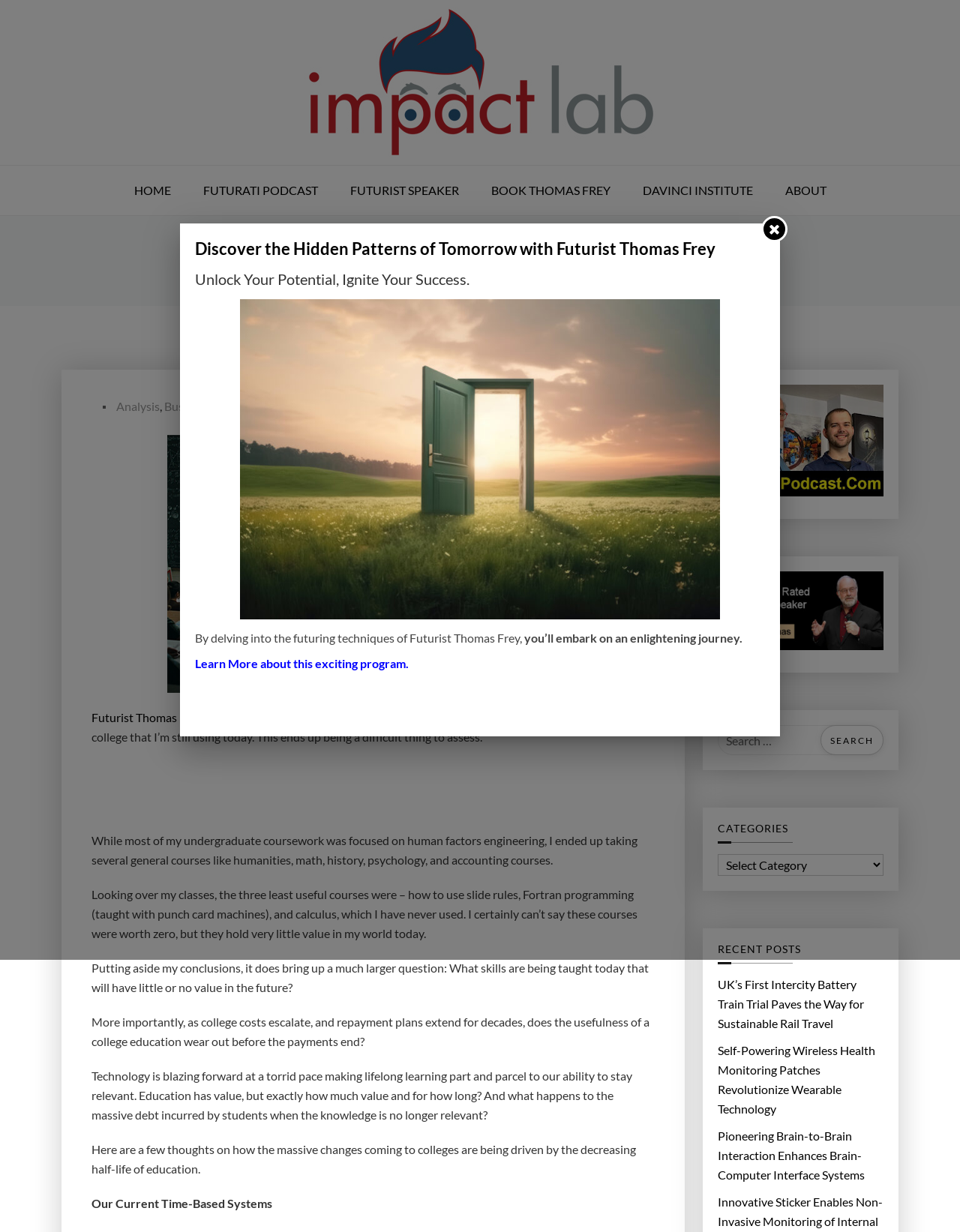Please answer the following question using a single word or phrase: 
What categories are available on this webpage?

Analysis, Business, Education, etc.